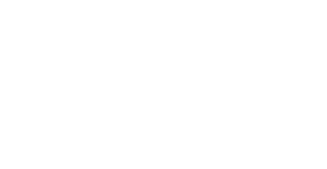What is the color scheme of the icon?
Kindly give a detailed and elaborate answer to the question.

The icon features a monochrome color scheme, which enhances its versatility for various applications on websites and apps, allowing it to blend in with different design styles.